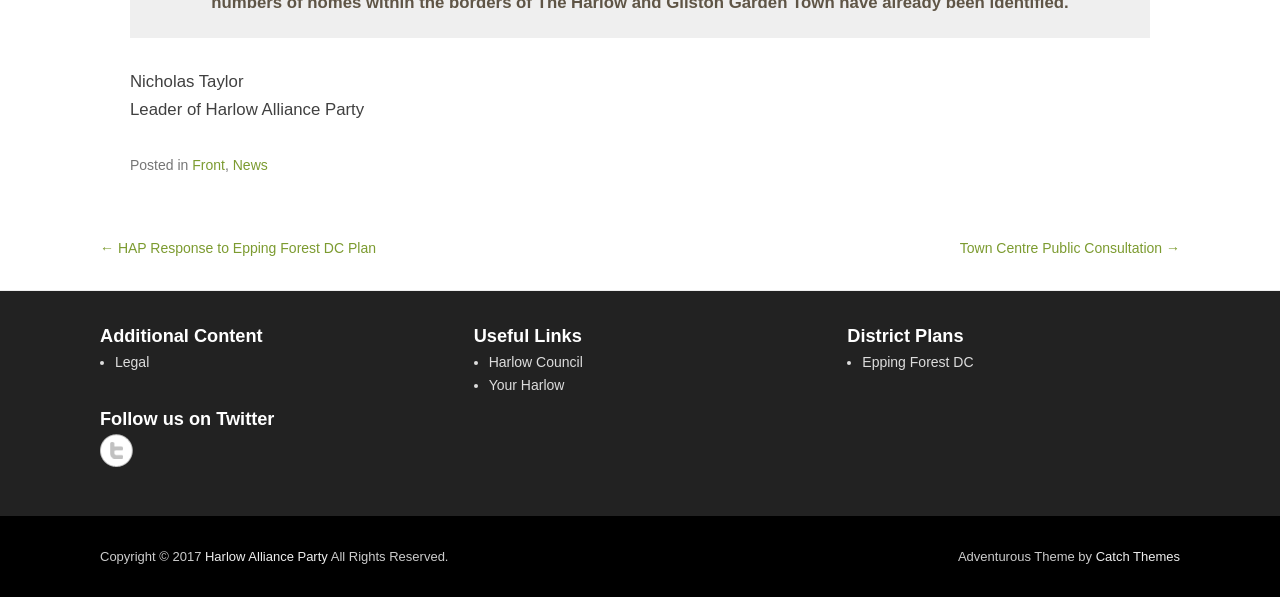Identify the bounding box coordinates for the region of the element that should be clicked to carry out the instruction: "Click on 'HOME'". The bounding box coordinates should be four float numbers between 0 and 1, i.e., [left, top, right, bottom].

None